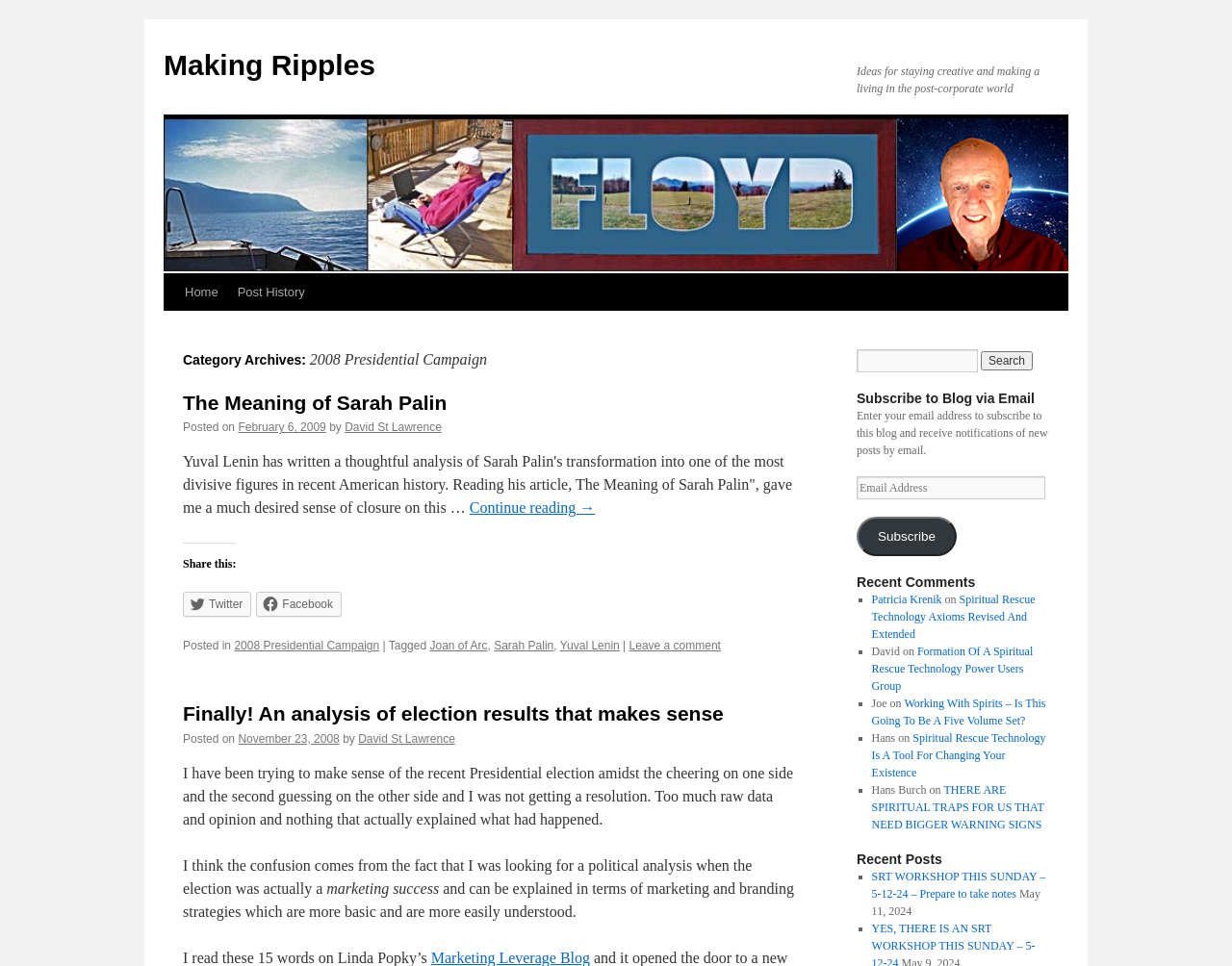What is the topic of the post 'Finally! An analysis of election results that makes sense'?
Please analyze the image and answer the question with as much detail as possible.

The post 'Finally! An analysis of election results that makes sense' is about analyzing election results, as indicated by the title of the post.